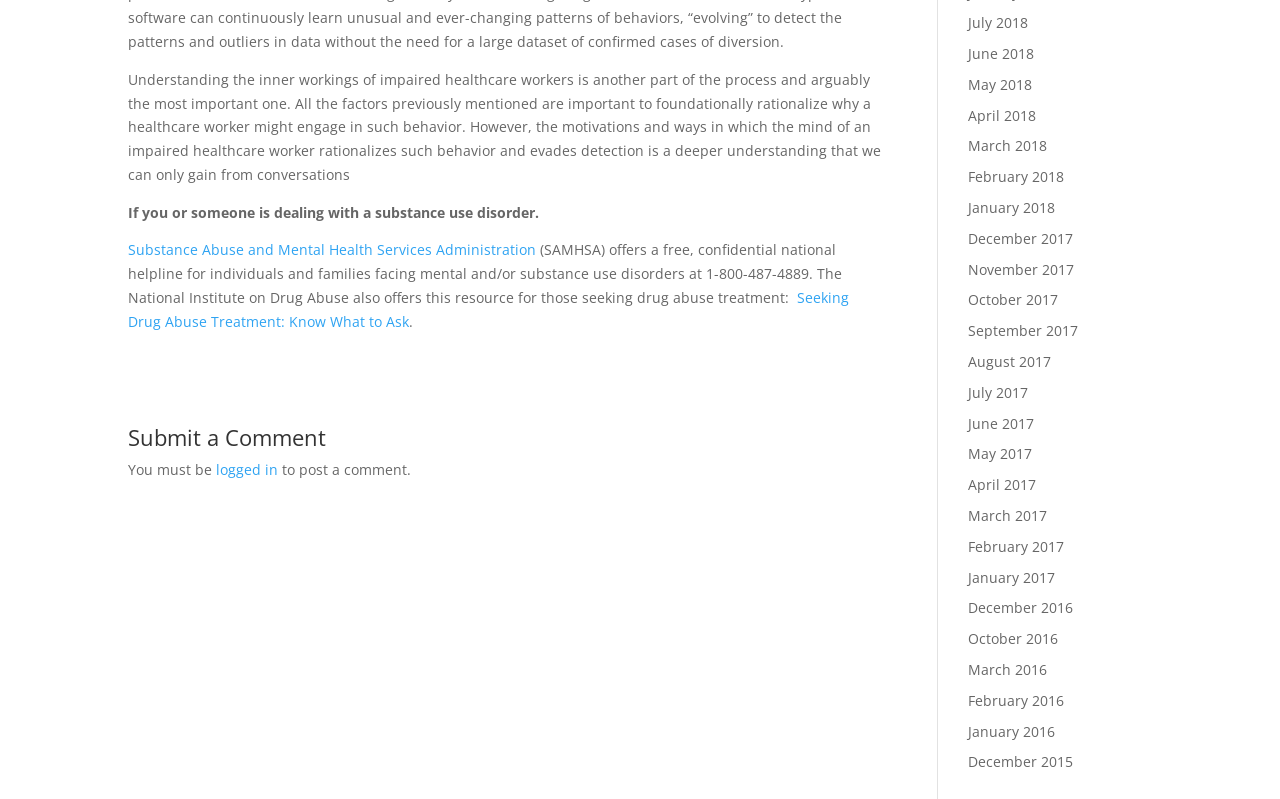Identify the bounding box coordinates of the clickable section necessary to follow the following instruction: "Click on 'Substance Abuse and Mental Health Services Administration'". The coordinates should be presented as four float numbers from 0 to 1, i.e., [left, top, right, bottom].

[0.1, 0.301, 0.419, 0.325]